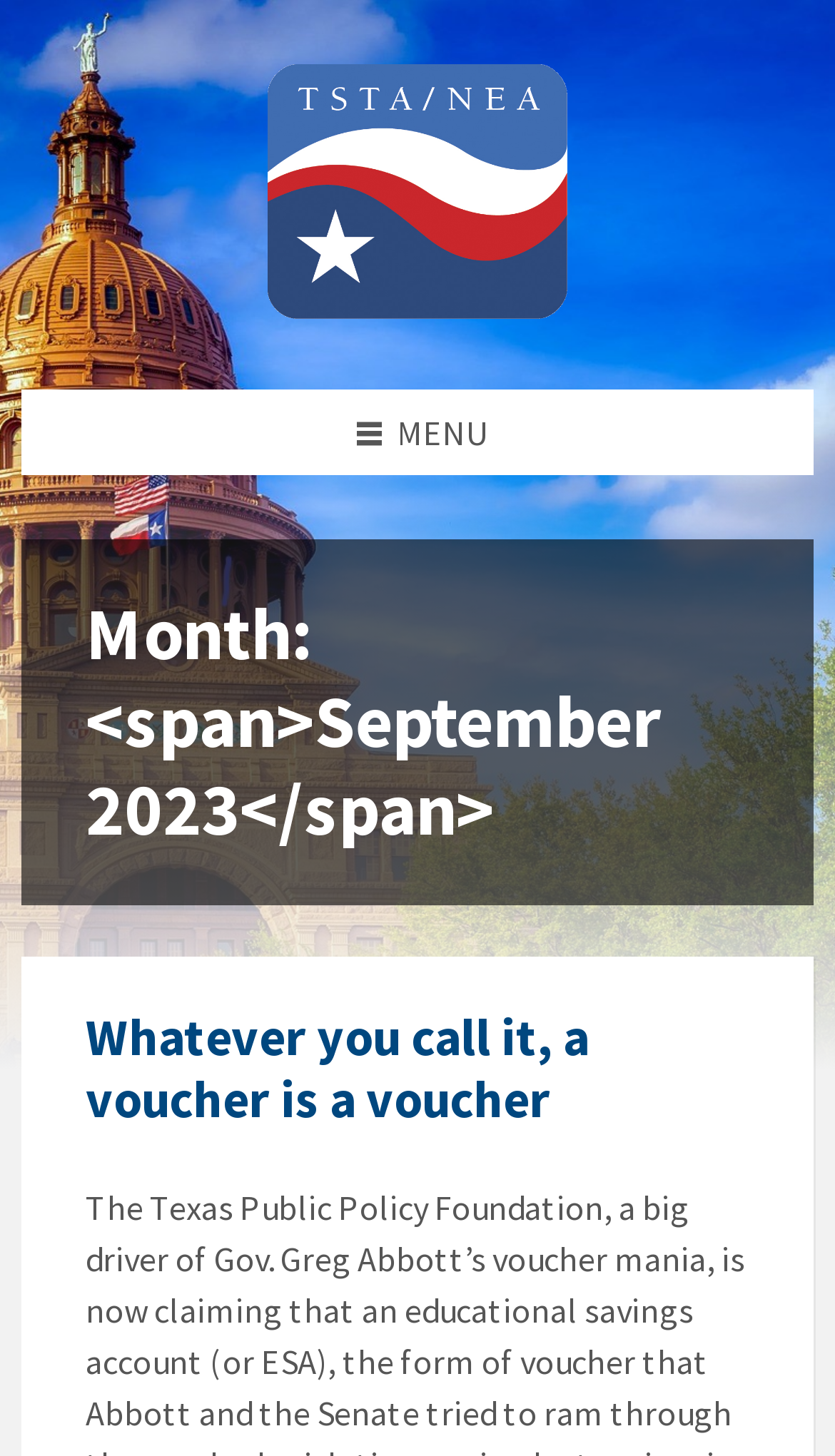Craft a detailed narrative of the webpage's structure and content.

The webpage is titled "September 2023 – Grading Texas" and features a prominent link with the same text, "Grading Texas", located in the top-center of the page, accompanied by an image with the same name. 

On the top-left corner, there is a button with a menu icon. Below the button, there is a header section that spans almost the entire width of the page. Within this section, there is a heading that displays the current month, "September 2023", positioned near the top-left corner of the header.

Further down, there is another header section that contains a heading with a statement, "Whatever you call it, a voucher is a voucher", which is a clickable link. This heading is positioned below the month heading, and is centered within its section.